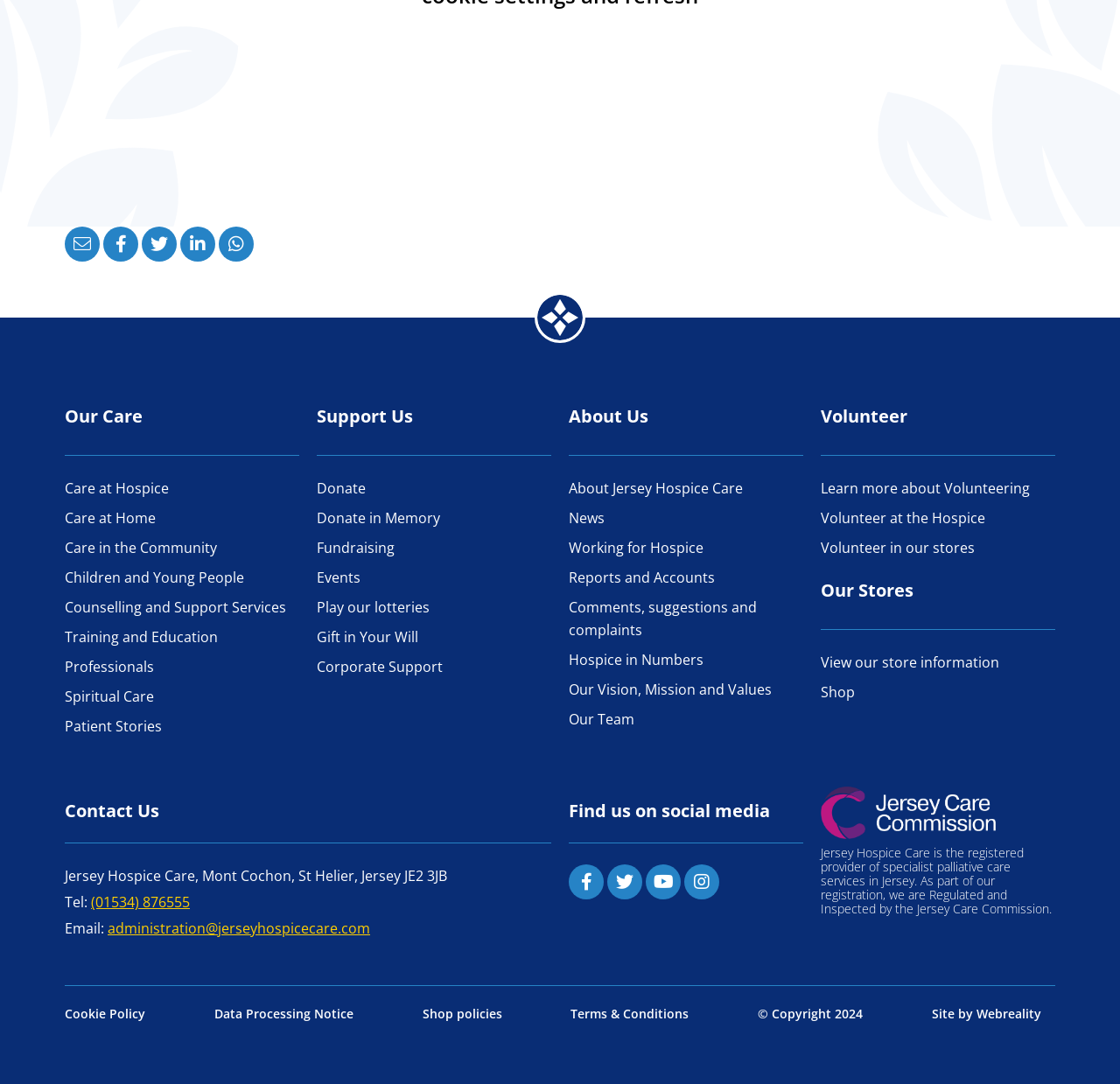Does this organization have social media presence?
Please respond to the question with as much detail as possible.

I can see that the organization has a 'Find us on social media' section, which includes links to their social media profiles, such as Facebook, Twitter, and Instagram.